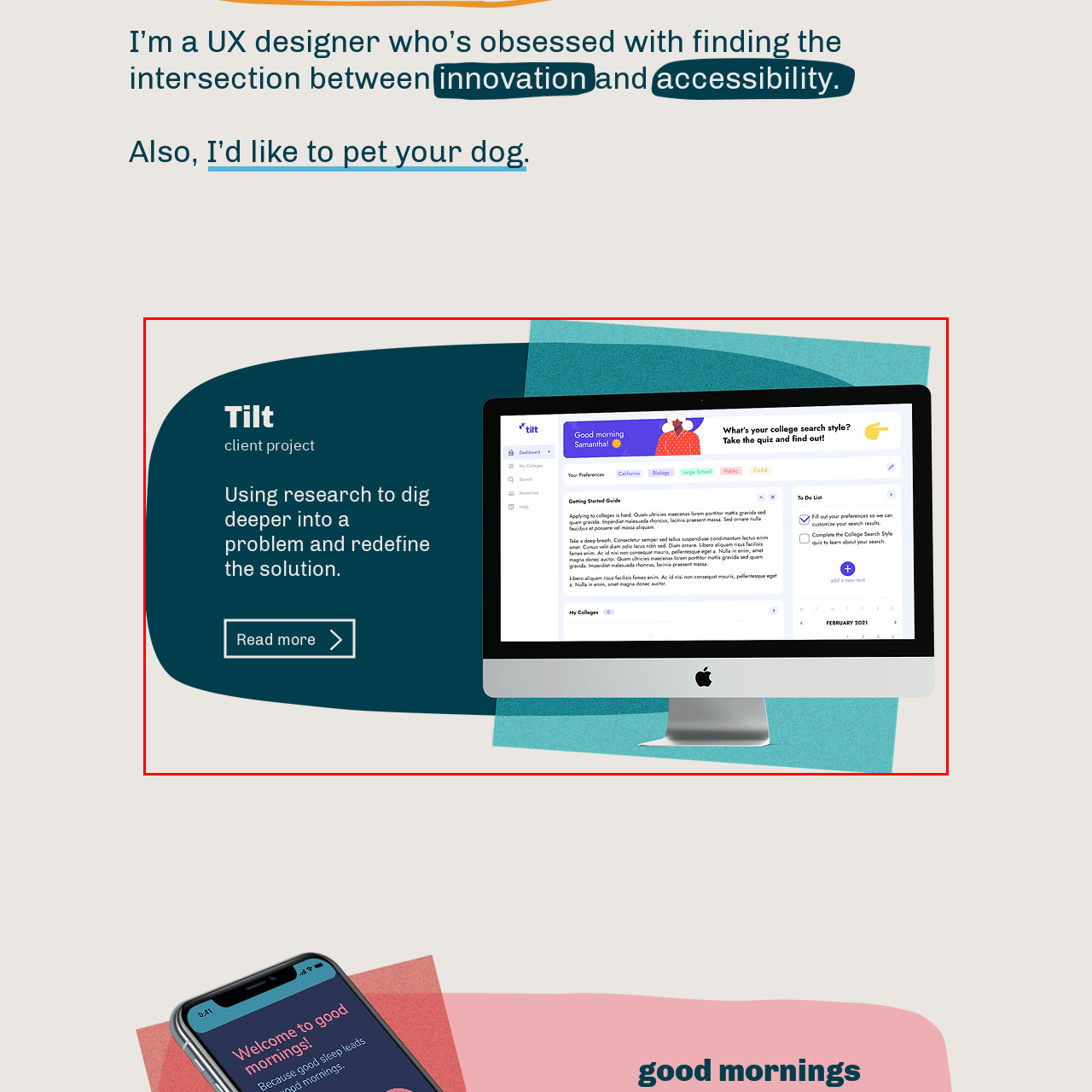What is the theme emphasized by the 'Read more' button?
Inspect the image within the red bounding box and answer the question in detail.

The 'Read more' button invites viewers to explore further insights into the project's goals and outcomes, reinforcing the theme of accessibility and user-centric design, which is a core focus of the 'Tilt' client project.